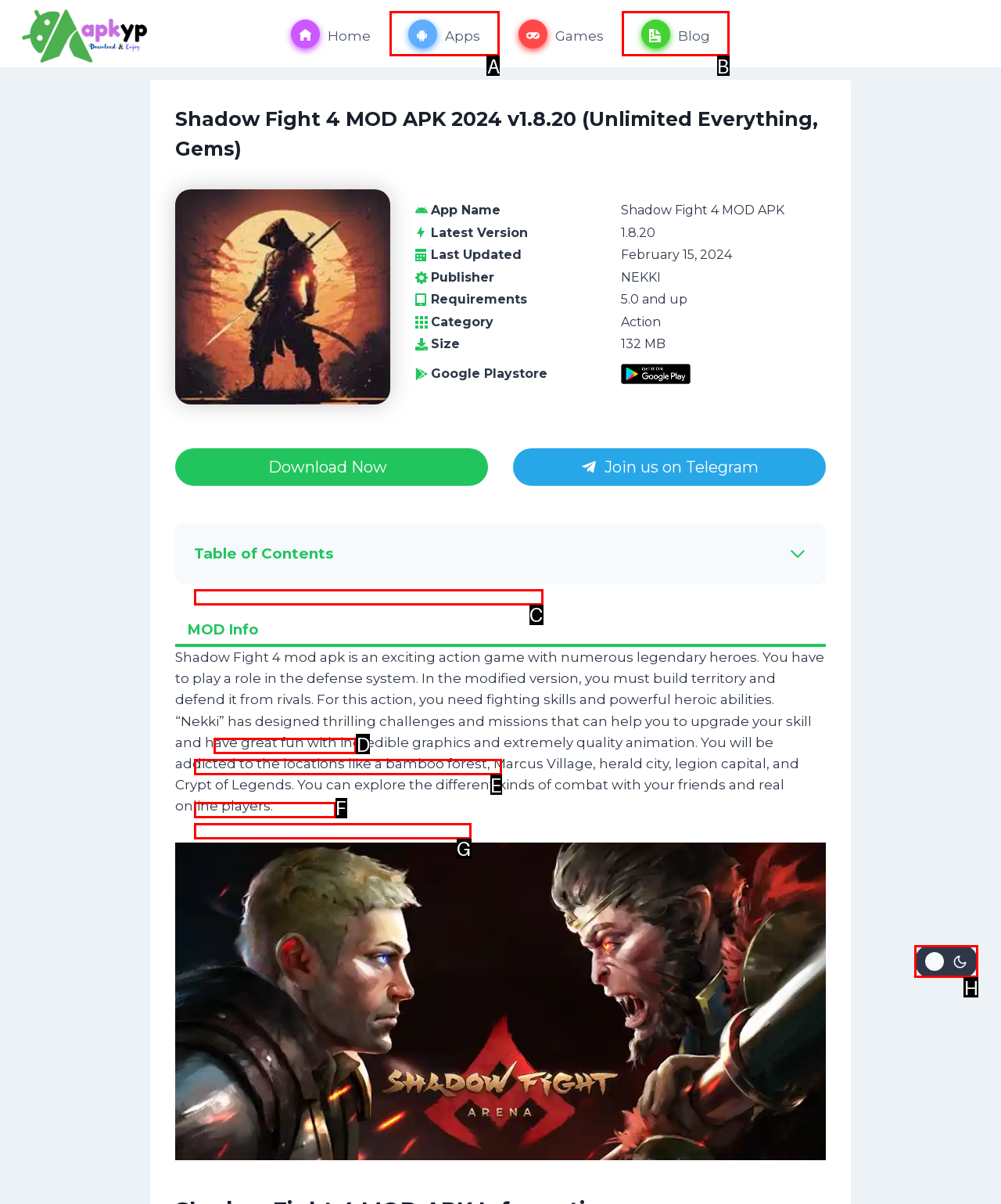Determine which HTML element to click on in order to complete the action: Change the site color palette.
Reply with the letter of the selected option.

H